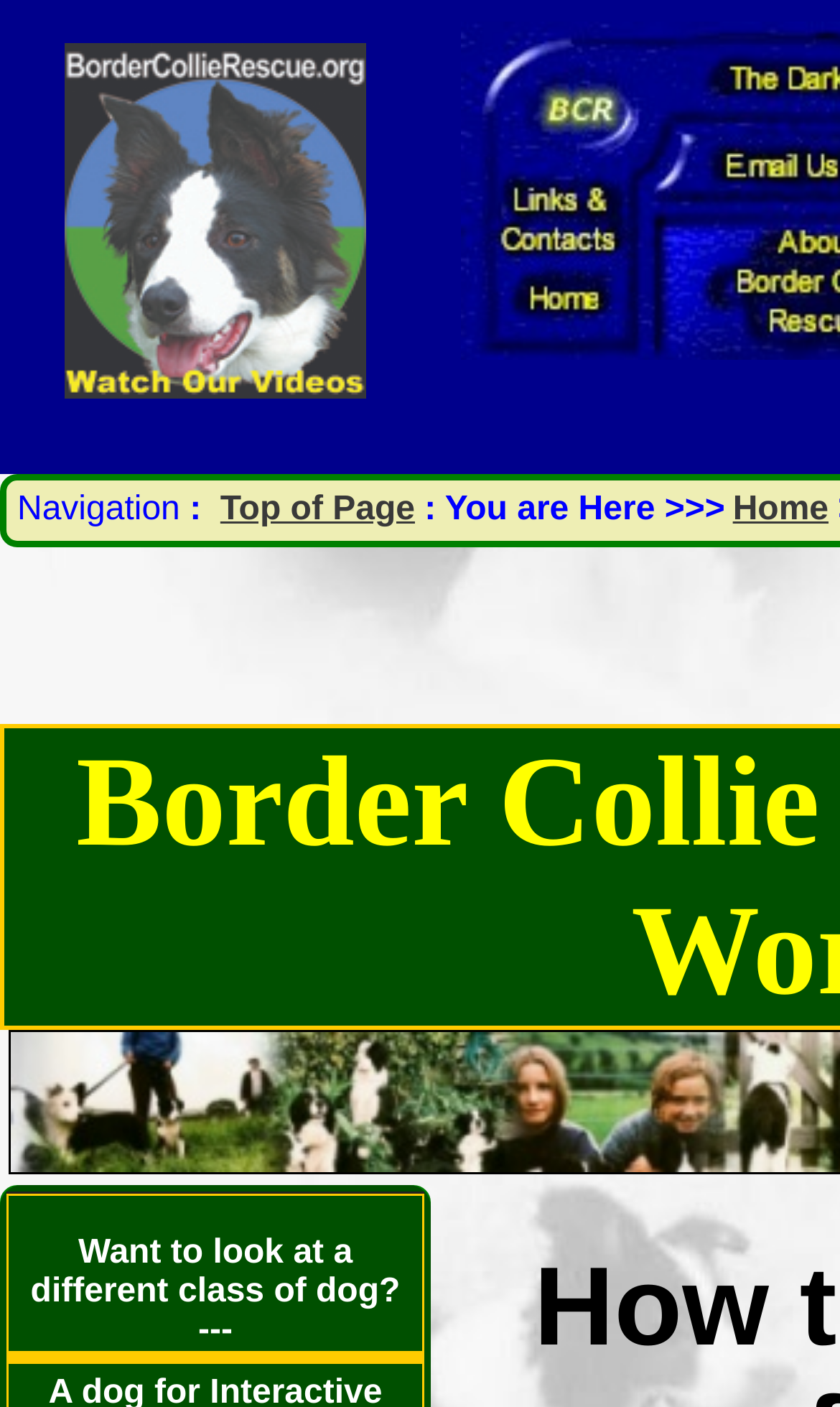What is the purpose of the link with an image?
Look at the screenshot and respond with one word or a short phrase.

Videos about Border Collie Rescue